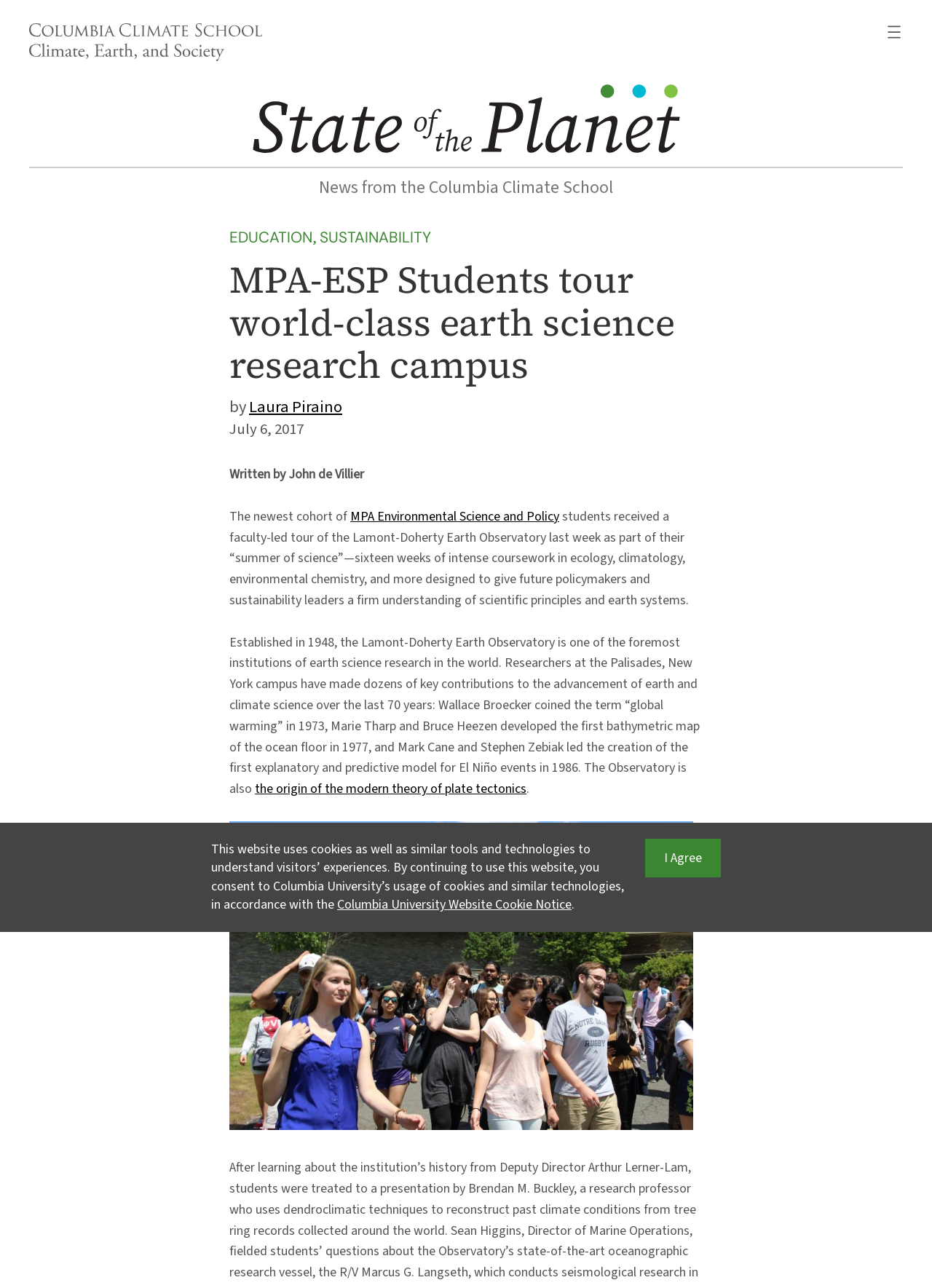Please locate the bounding box coordinates for the element that should be clicked to achieve the following instruction: "Open the navigation menu". Ensure the coordinates are given as four float numbers between 0 and 1, i.e., [left, top, right, bottom].

[0.95, 0.018, 0.969, 0.032]